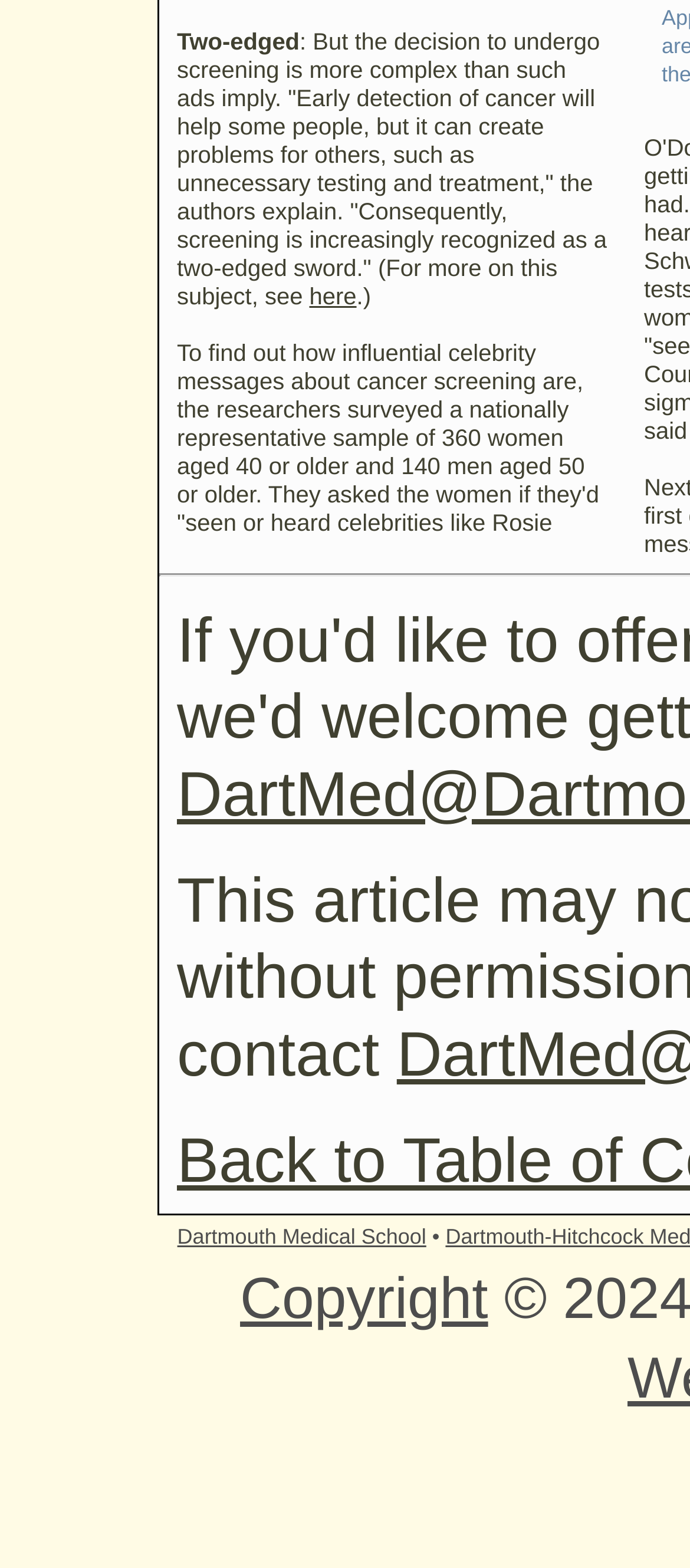Locate the bounding box of the UI element described in the following text: "Copyright".

[0.348, 0.807, 0.707, 0.849]